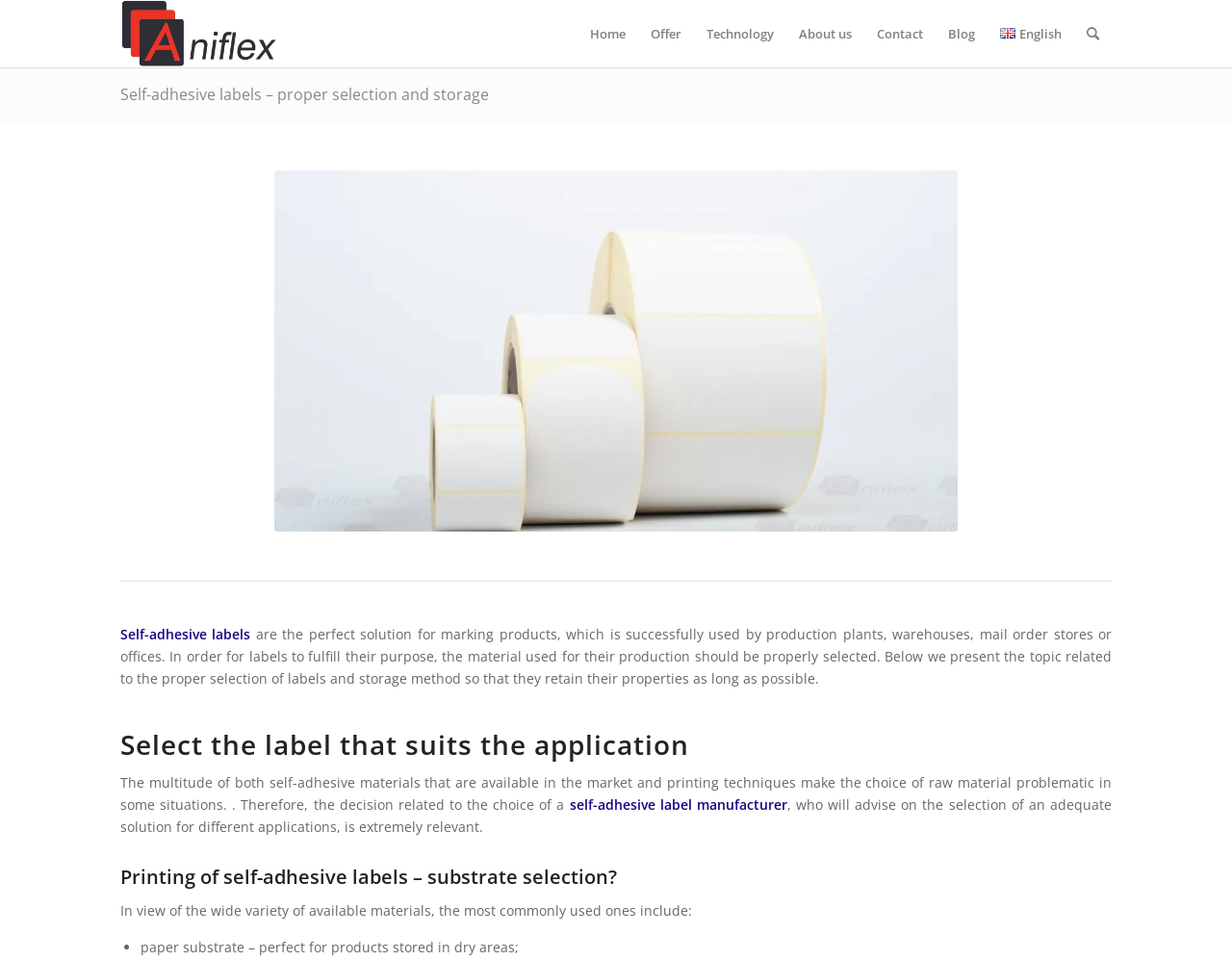Indicate the bounding box coordinates of the element that must be clicked to execute the instruction: "visit the blog". The coordinates should be given as four float numbers between 0 and 1, i.e., [left, top, right, bottom].

[0.759, 0.0, 0.802, 0.07]